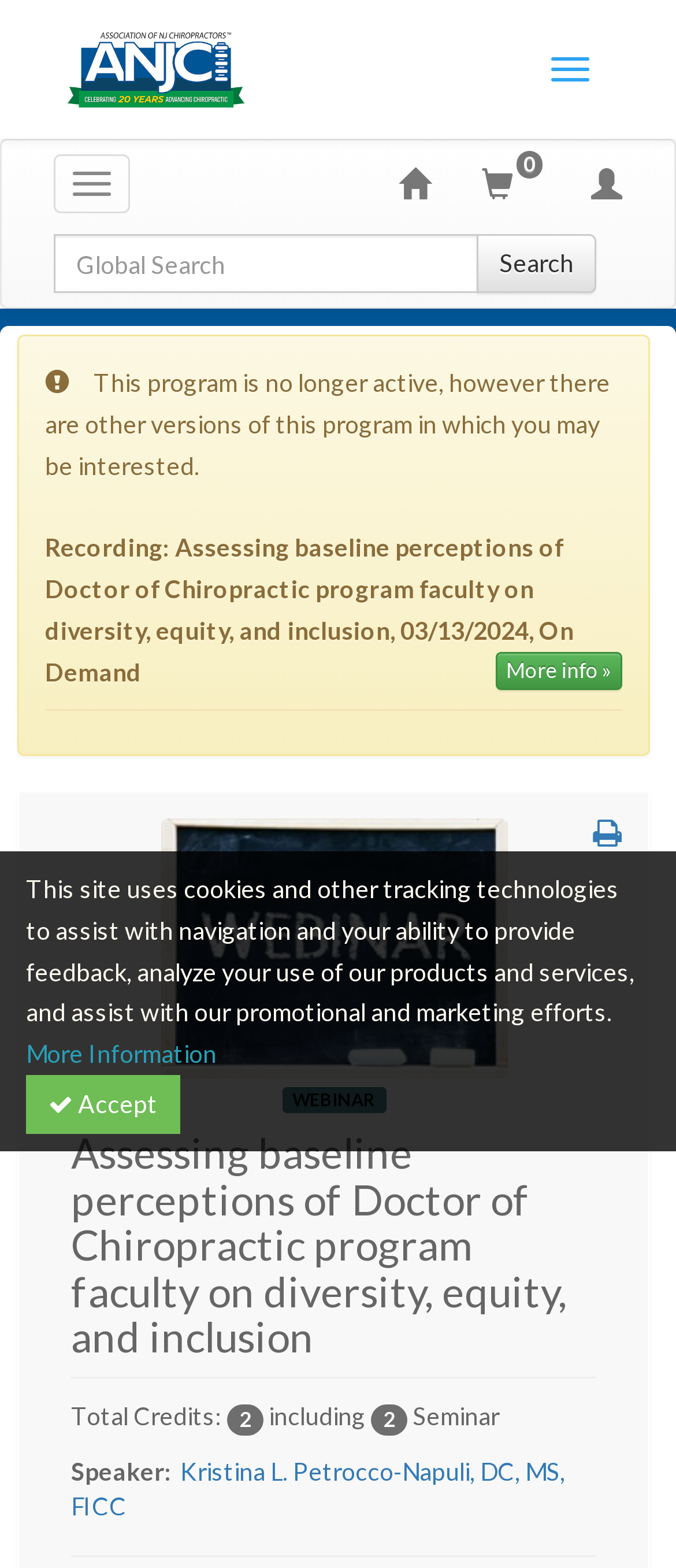Kindly provide the bounding box coordinates of the section you need to click on to fulfill the given instruction: "learn more about the World Intellectual Property Organization".

None